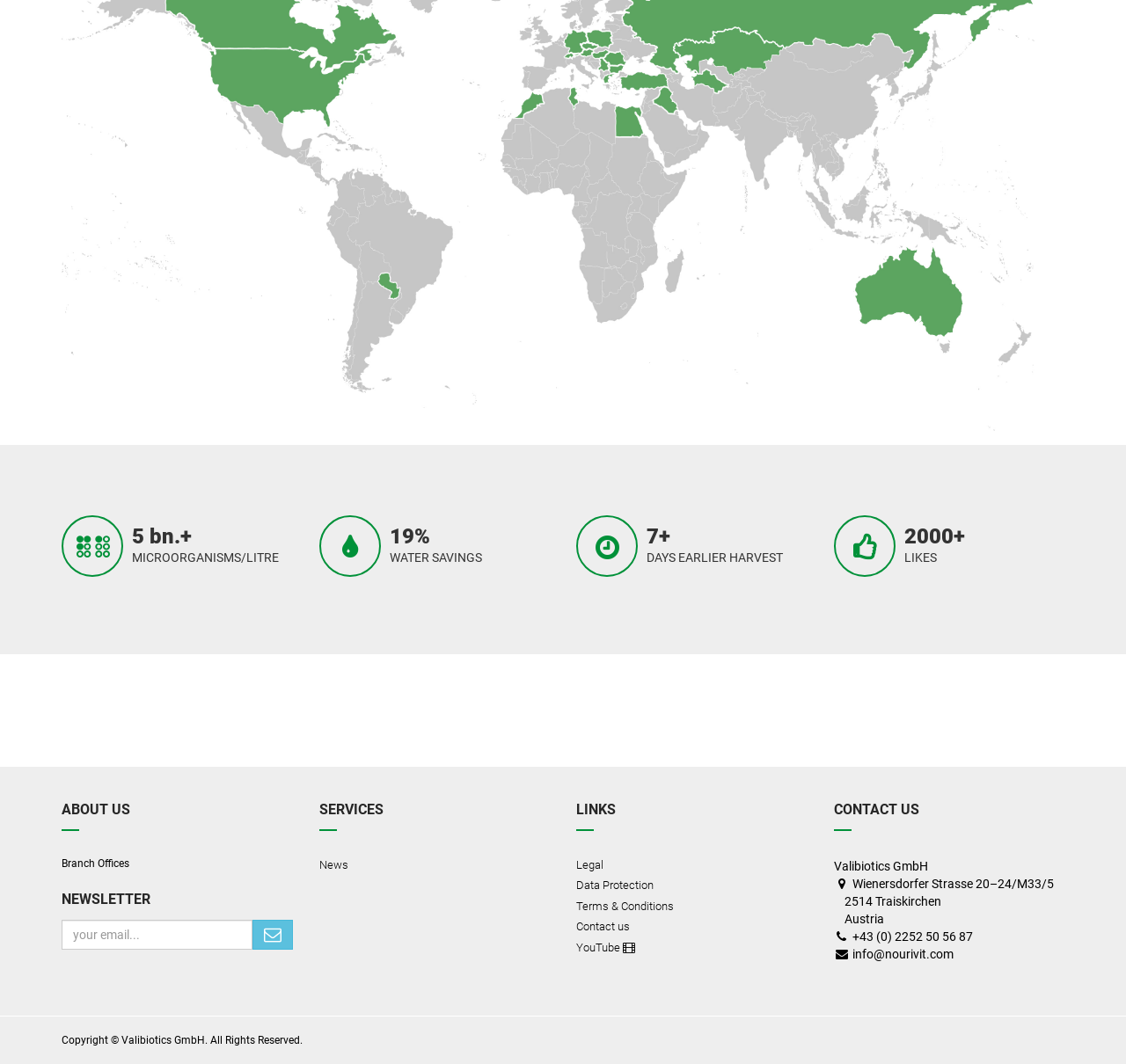Please provide a one-word or phrase answer to the question: 
What is the phone number?

+43 (0) 2252 50 56 87